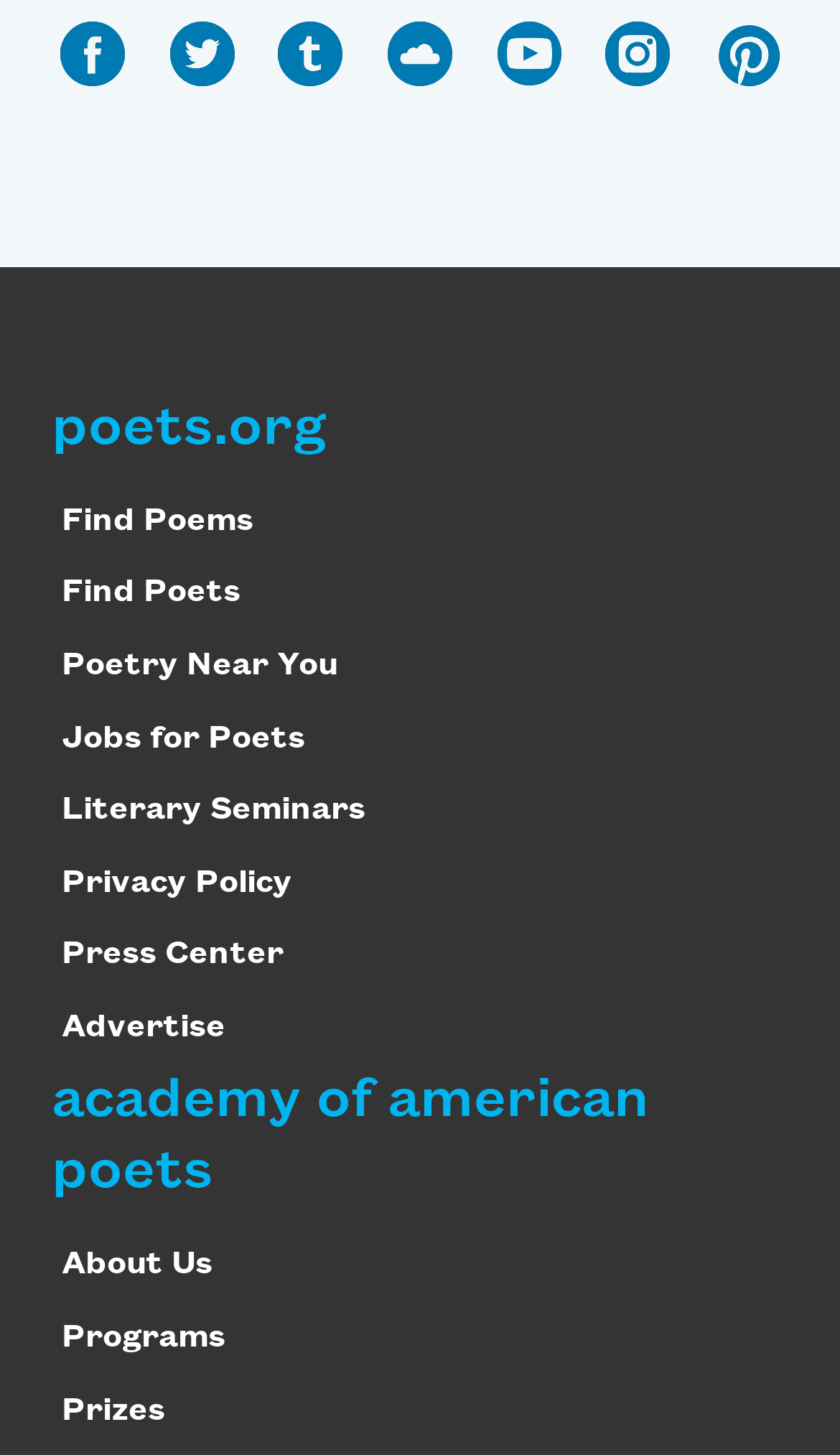What is the last link in the footer section?
Could you give a comprehensive explanation in response to this question?

The last link in the footer section is 'Prizes', which is located at the bottom right corner of the webpage with a bounding box coordinate of [0.074, 0.957, 0.197, 0.981].